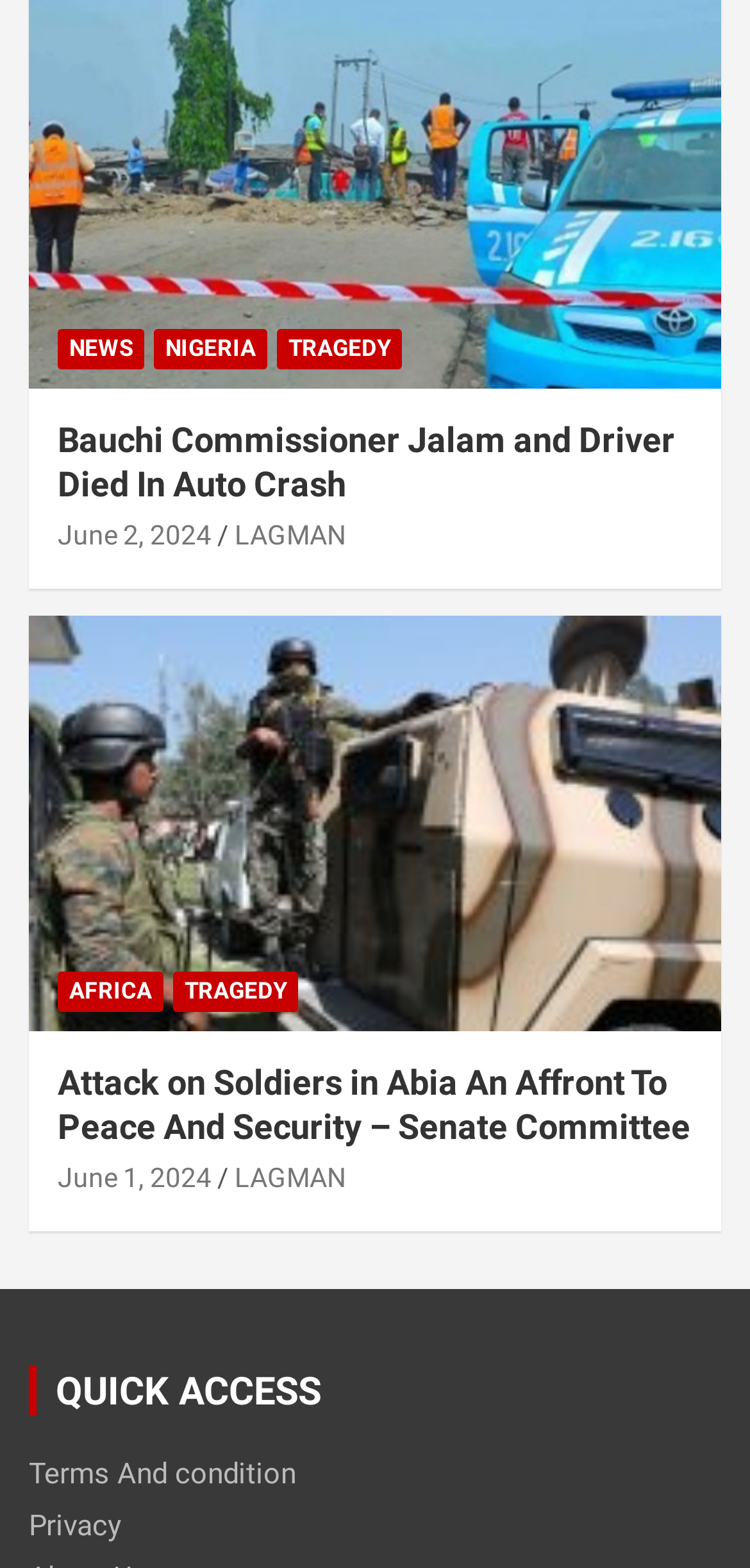Locate the bounding box coordinates of the area that needs to be clicked to fulfill the following instruction: "Contact the company". The coordinates should be in the format of four float numbers between 0 and 1, namely [left, top, right, bottom].

None